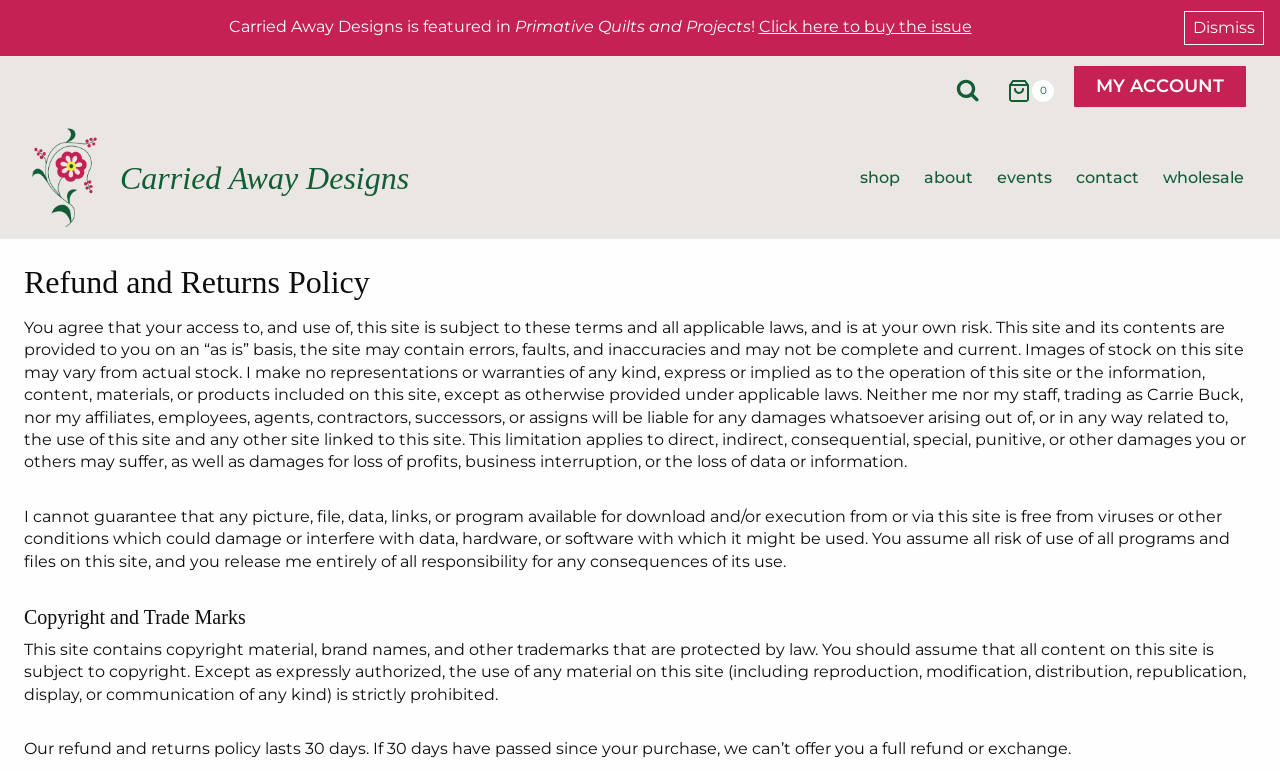What is the current number of items in the shopping cart? Look at the image and give a one-word or short phrase answer.

0